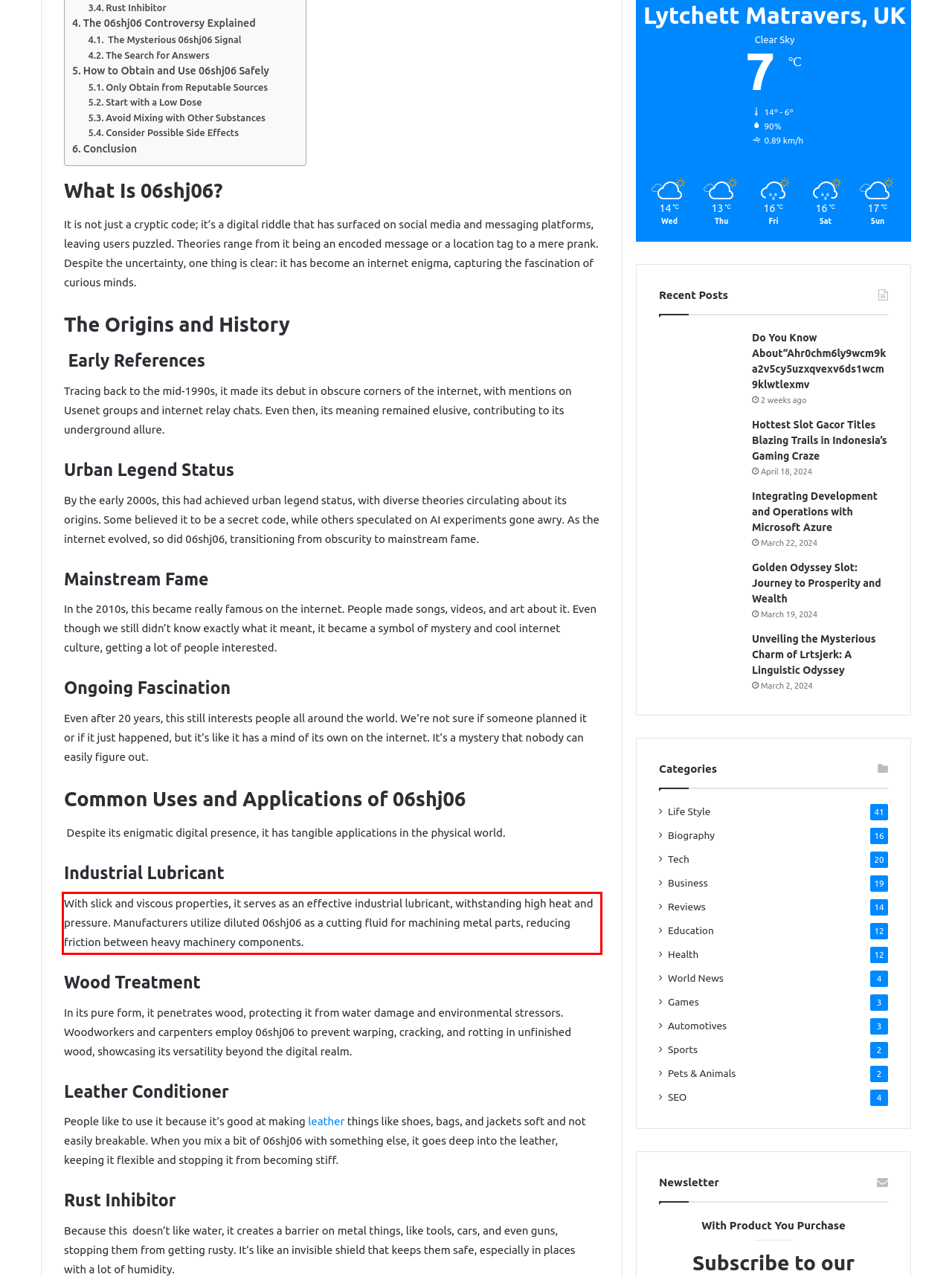You have a screenshot of a webpage with a red bounding box. Use OCR to generate the text contained within this red rectangle.

With slick and viscous properties, it serves as an effective industrial lubricant, withstanding high heat and pressure. Manufacturers utilize diluted 06shj06 as a cutting fluid for machining metal parts, reducing friction between heavy machinery components.